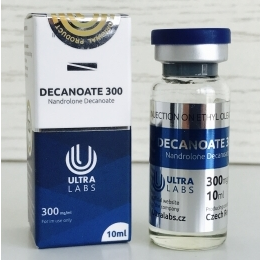What is the volume of the vial?
Refer to the image and answer the question using a single word or phrase.

10 ml